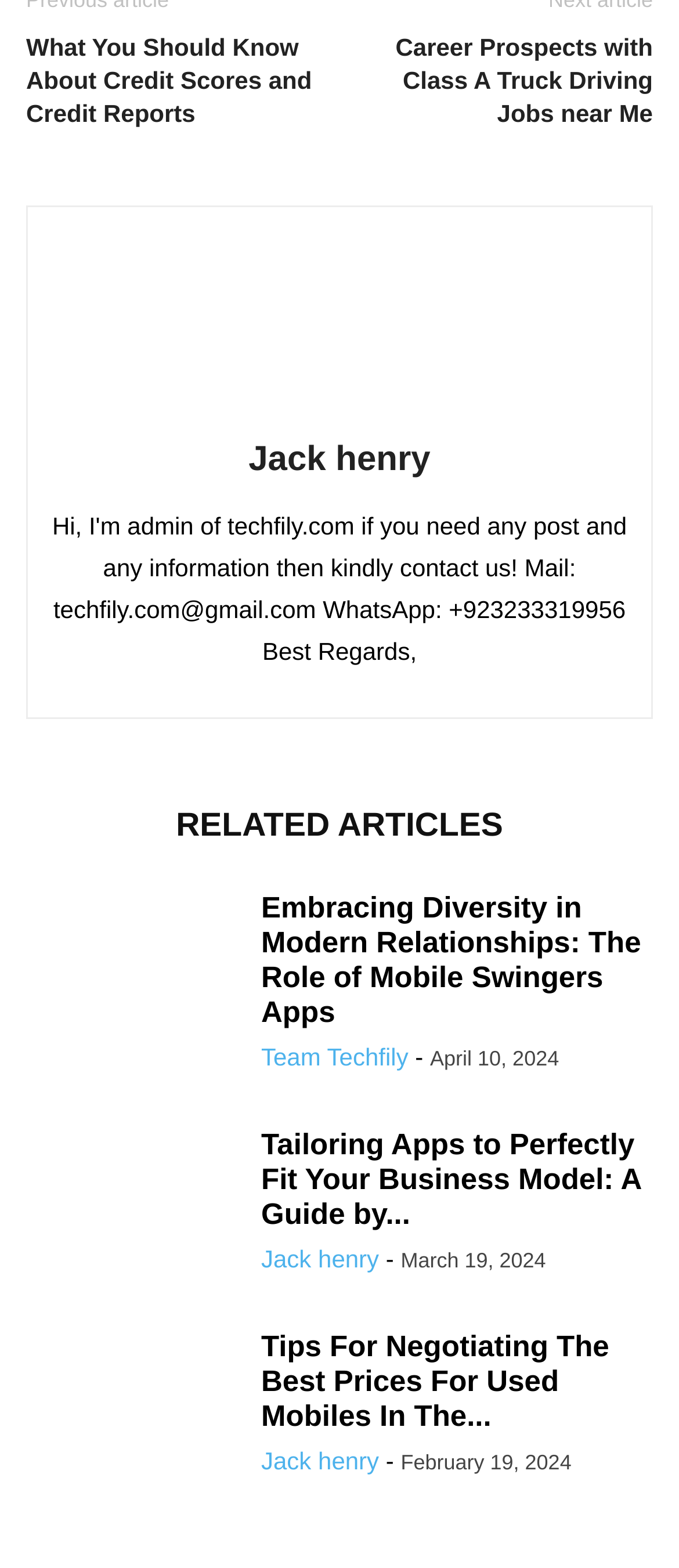Locate the bounding box coordinates of the clickable area needed to fulfill the instruction: "View article about embracing diversity in modern relationships".

[0.038, 0.568, 0.346, 0.668]